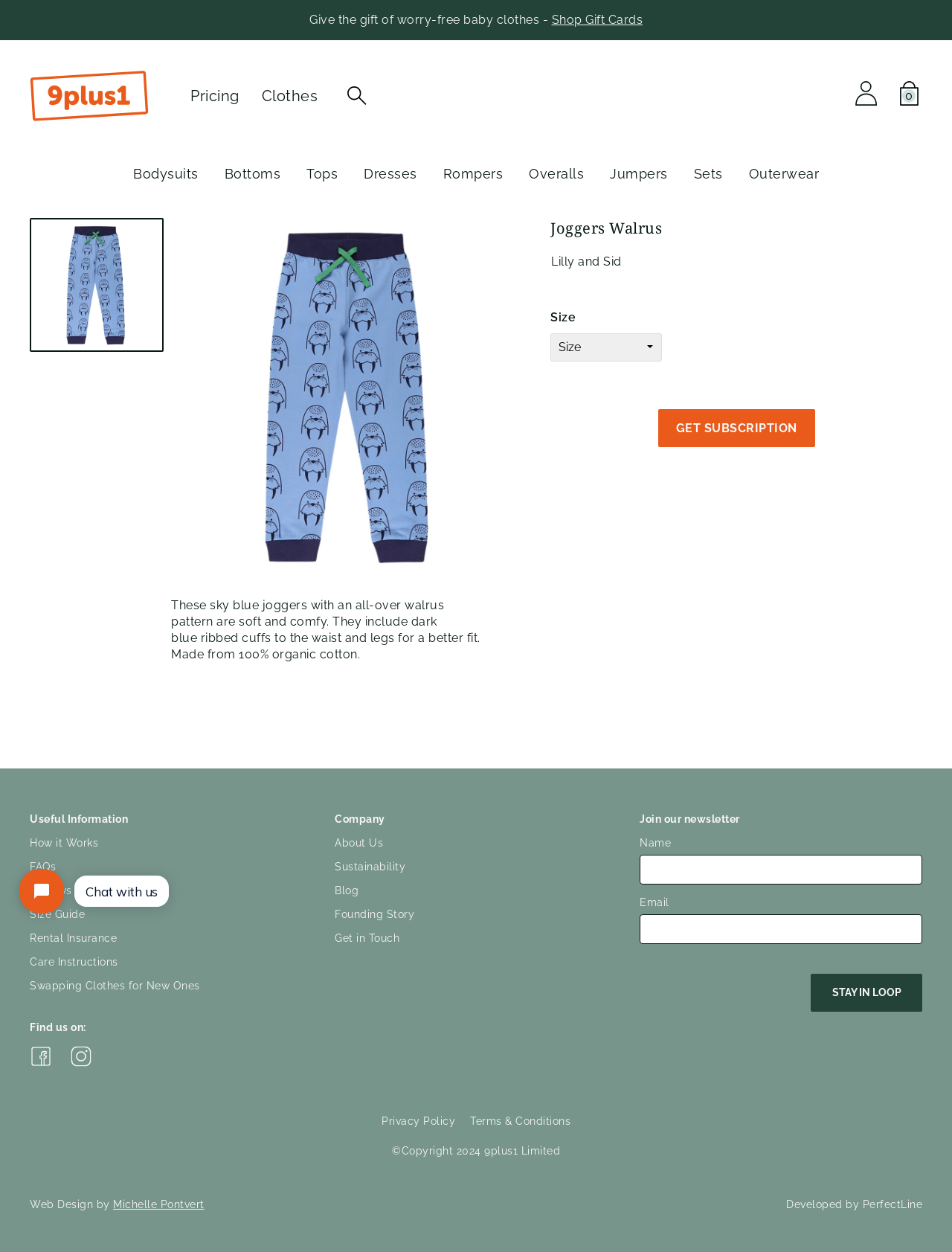Highlight the bounding box coordinates of the element that should be clicked to carry out the following instruction: "Click the 'Shop Gift Cards' link". The coordinates must be given as four float numbers ranging from 0 to 1, i.e., [left, top, right, bottom].

[0.579, 0.01, 0.675, 0.021]